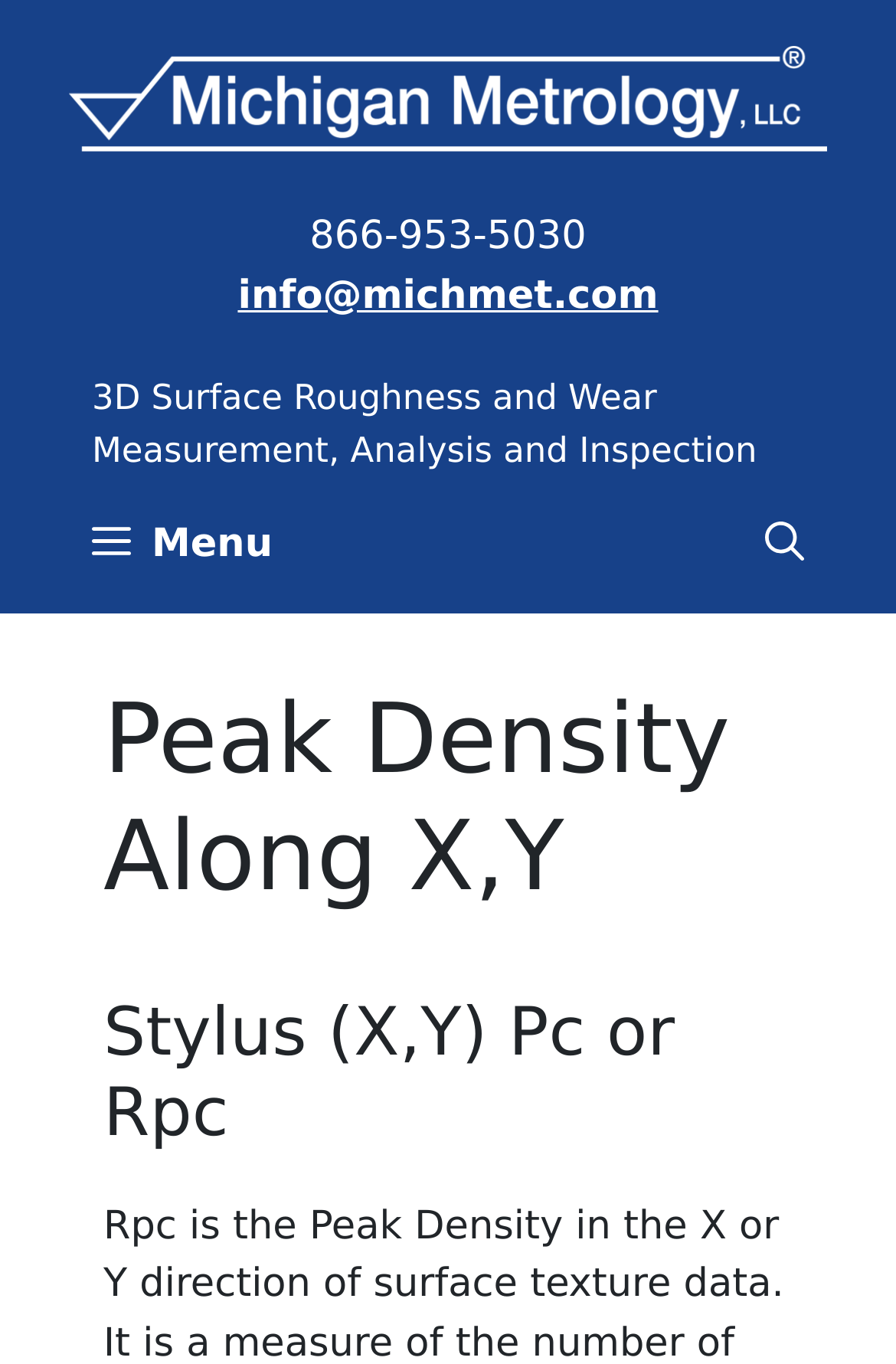What is the primary navigation menu item?
Give a detailed and exhaustive answer to the question.

I looked at the navigation section of the webpage and found a button element with the text 'Menu', which is the primary navigation menu item.